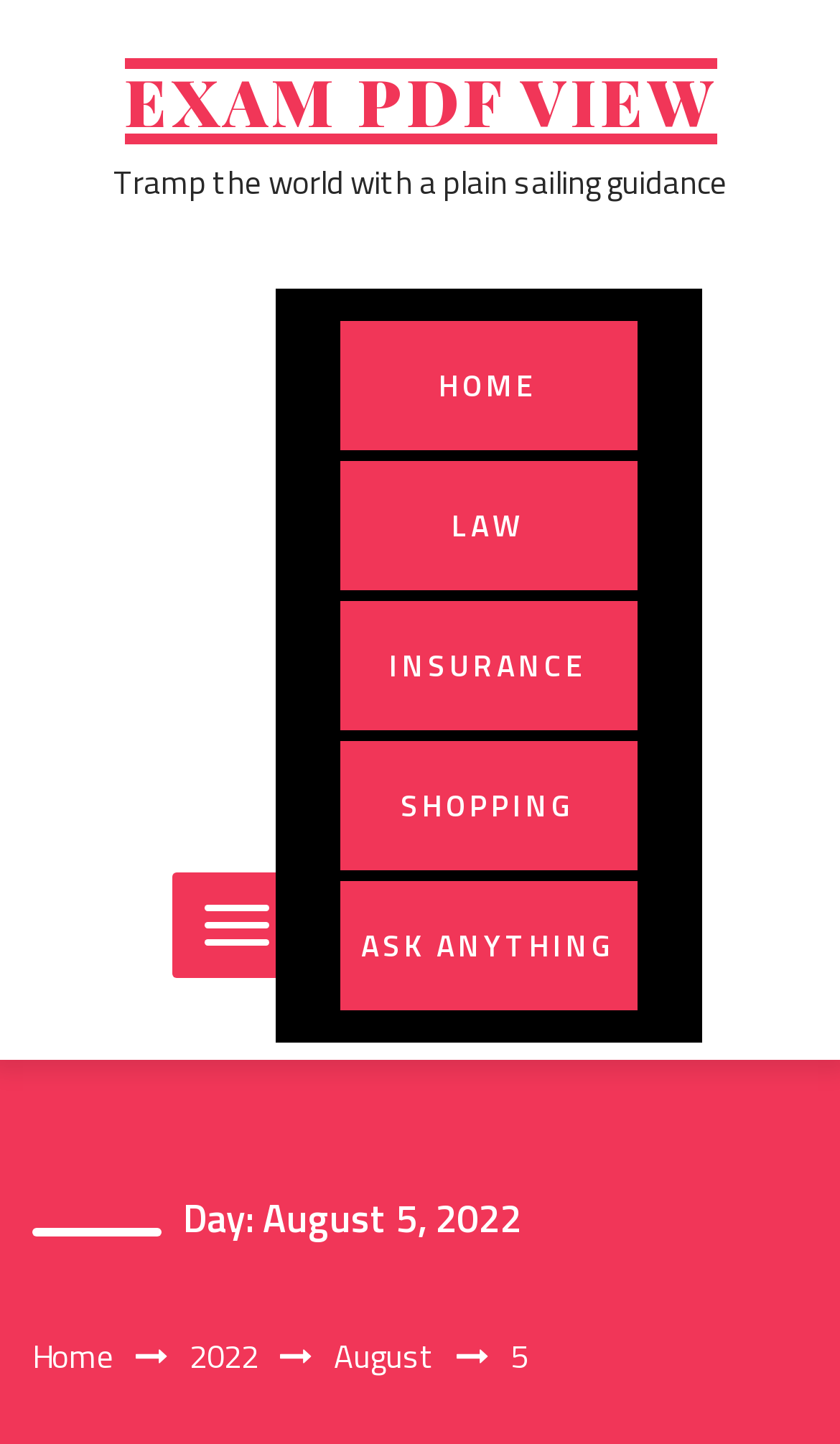What is the slogan of the webpage?
Look at the image and provide a detailed response to the question.

I found the static text element 'Tramp the world with a plain sailing guidance' which appears to be the slogan of the webpage, located below the main heading 'EXAM PDF VIEW'.